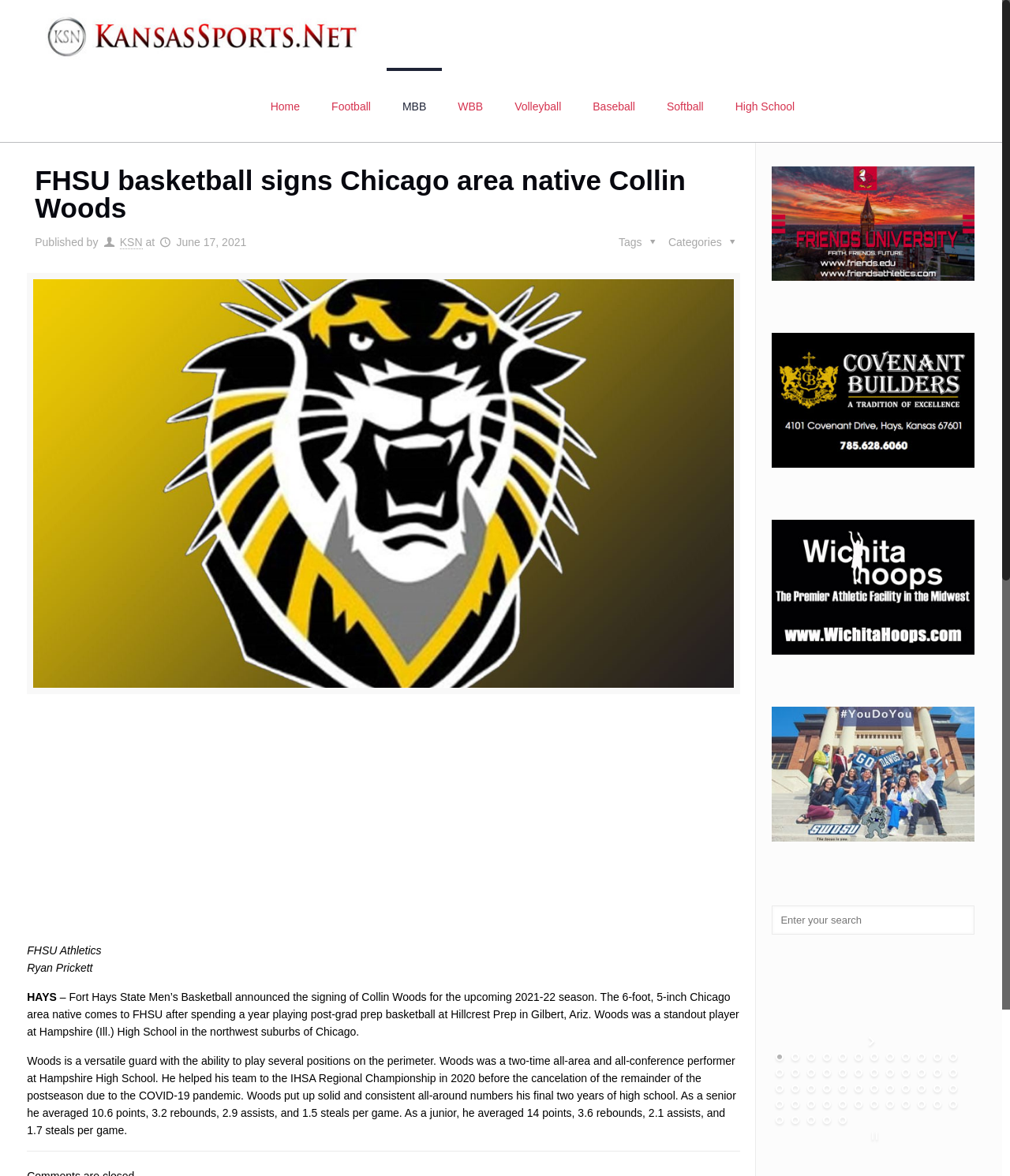Identify the bounding box coordinates of the section that should be clicked to achieve the task described: "Click the KSN logo".

[0.045, 0.011, 0.359, 0.051]